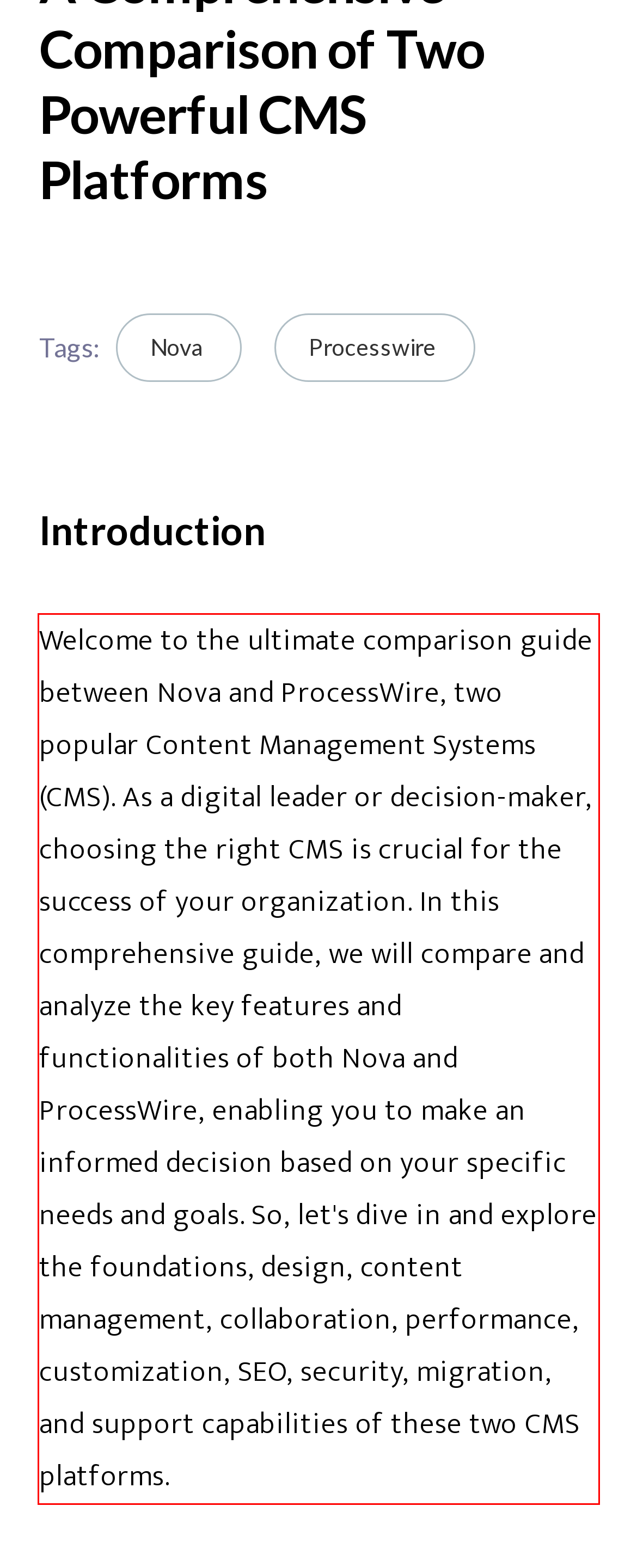You are provided with a webpage screenshot that includes a red rectangle bounding box. Extract the text content from within the bounding box using OCR.

Welcome to the ultimate comparison guide between Nova and ProcessWire, two popular Content Management Systems (CMS). As a digital leader or decision-maker, choosing the right CMS is crucial for the success of your organization. In this comprehensive guide, we will compare and analyze the key features and functionalities of both Nova and ProcessWire, enabling you to make an informed decision based on your specific needs and goals. So, let's dive in and explore the foundations, design, content management, collaboration, performance, customization, SEO, security, migration, and support capabilities of these two CMS platforms.